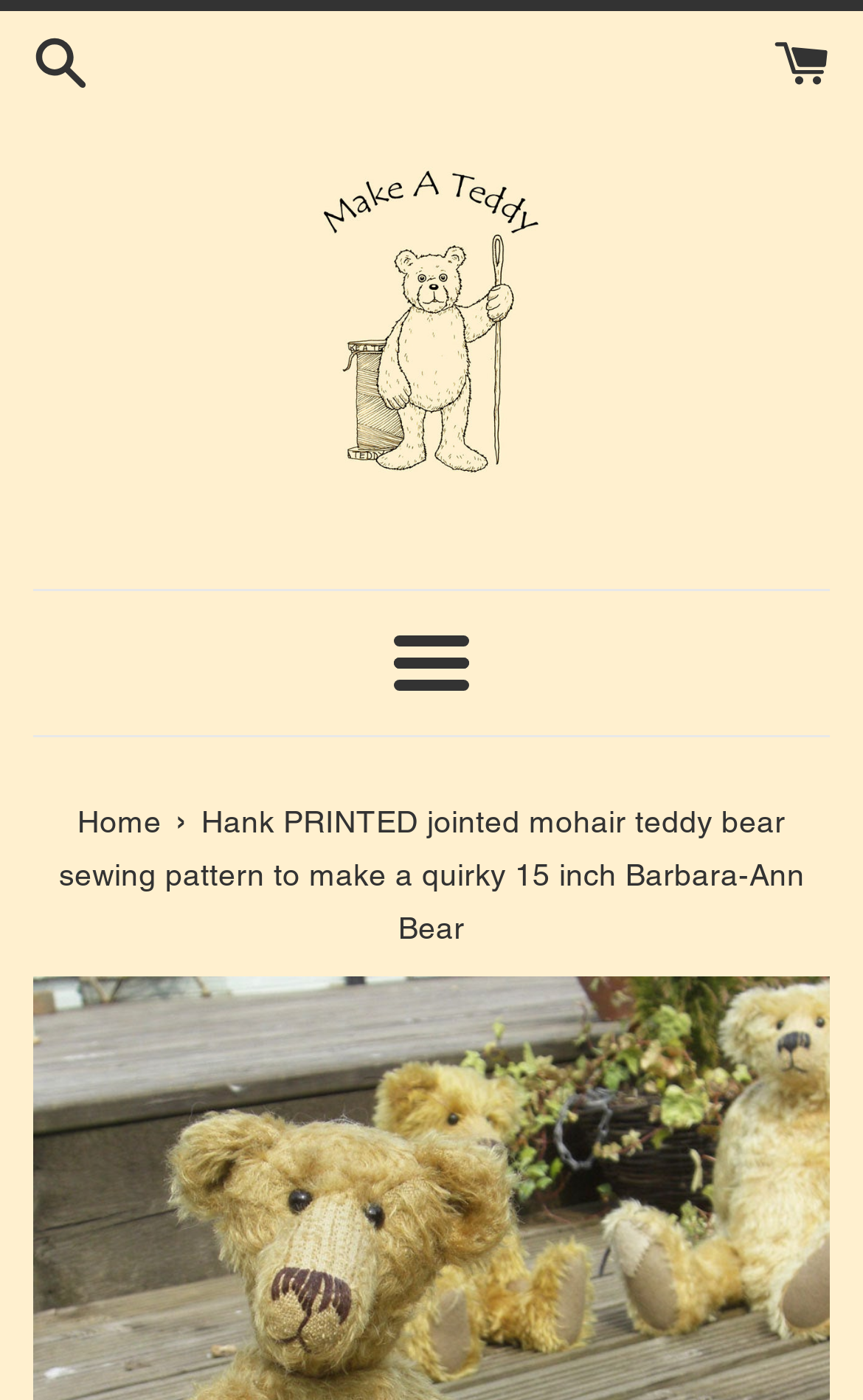Can you find and provide the main heading text of this webpage?

Hank PRINTED jointed mohair teddy bear sewing pattern to make a quirky 15 inch Barbara-Ann Bear